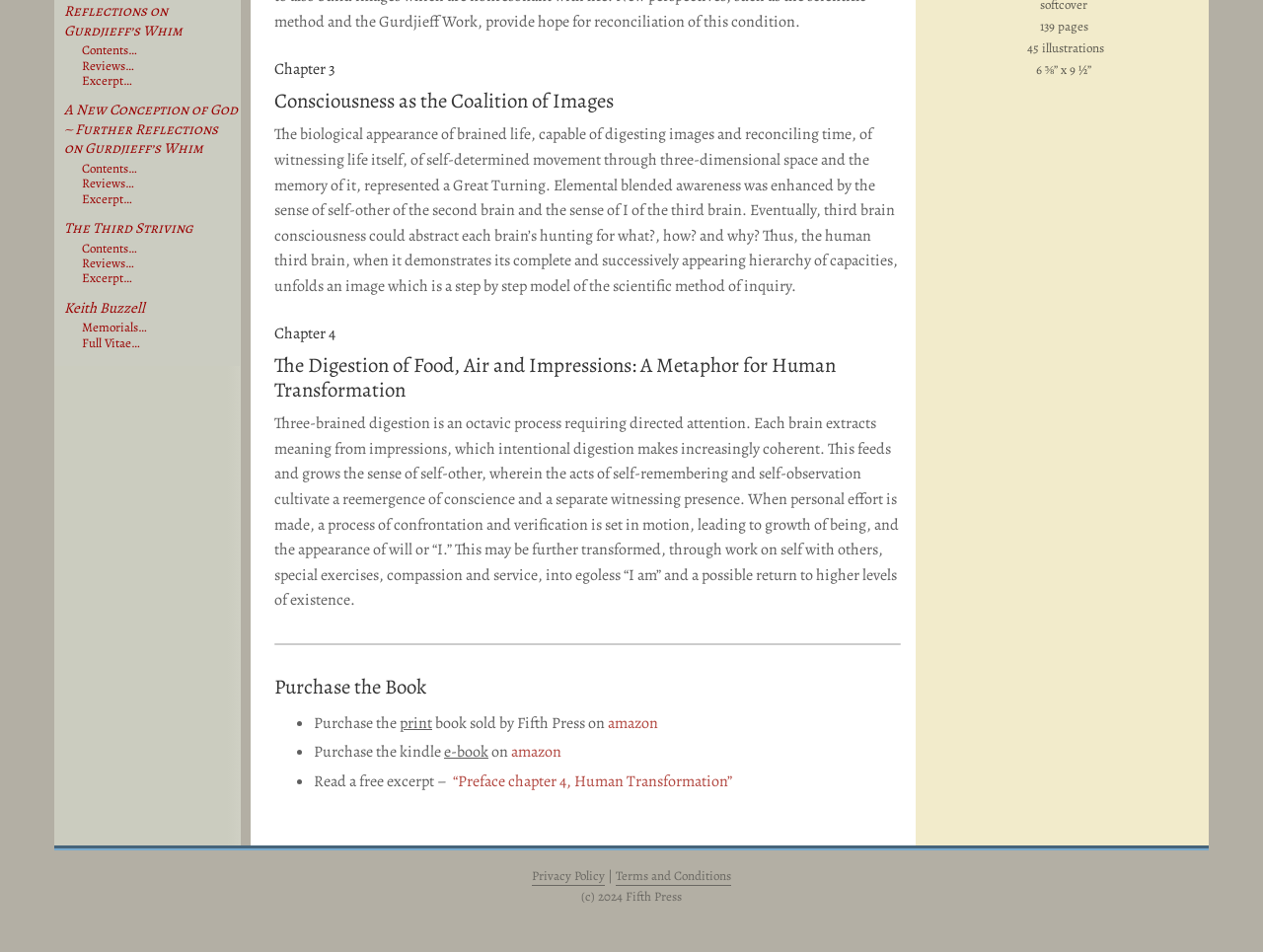Please provide the bounding box coordinates for the UI element as described: "“Preface chapter 4, Human Transformation”". The coordinates must be four floats between 0 and 1, represented as [left, top, right, bottom].

[0.359, 0.809, 0.58, 0.832]